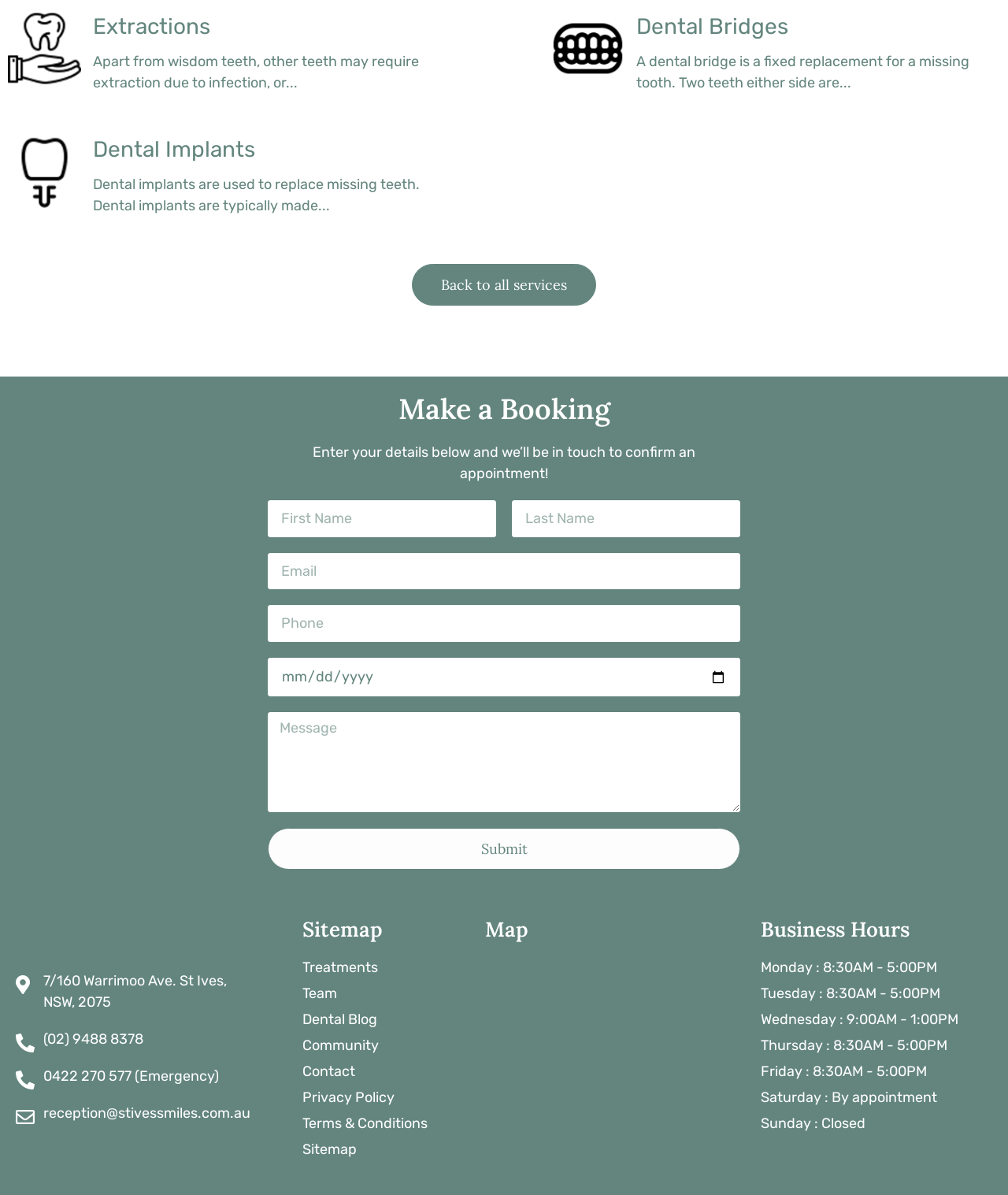Please identify the bounding box coordinates for the region that you need to click to follow this instruction: "Click on the 'Back to all services' link".

[0.409, 0.221, 0.591, 0.255]